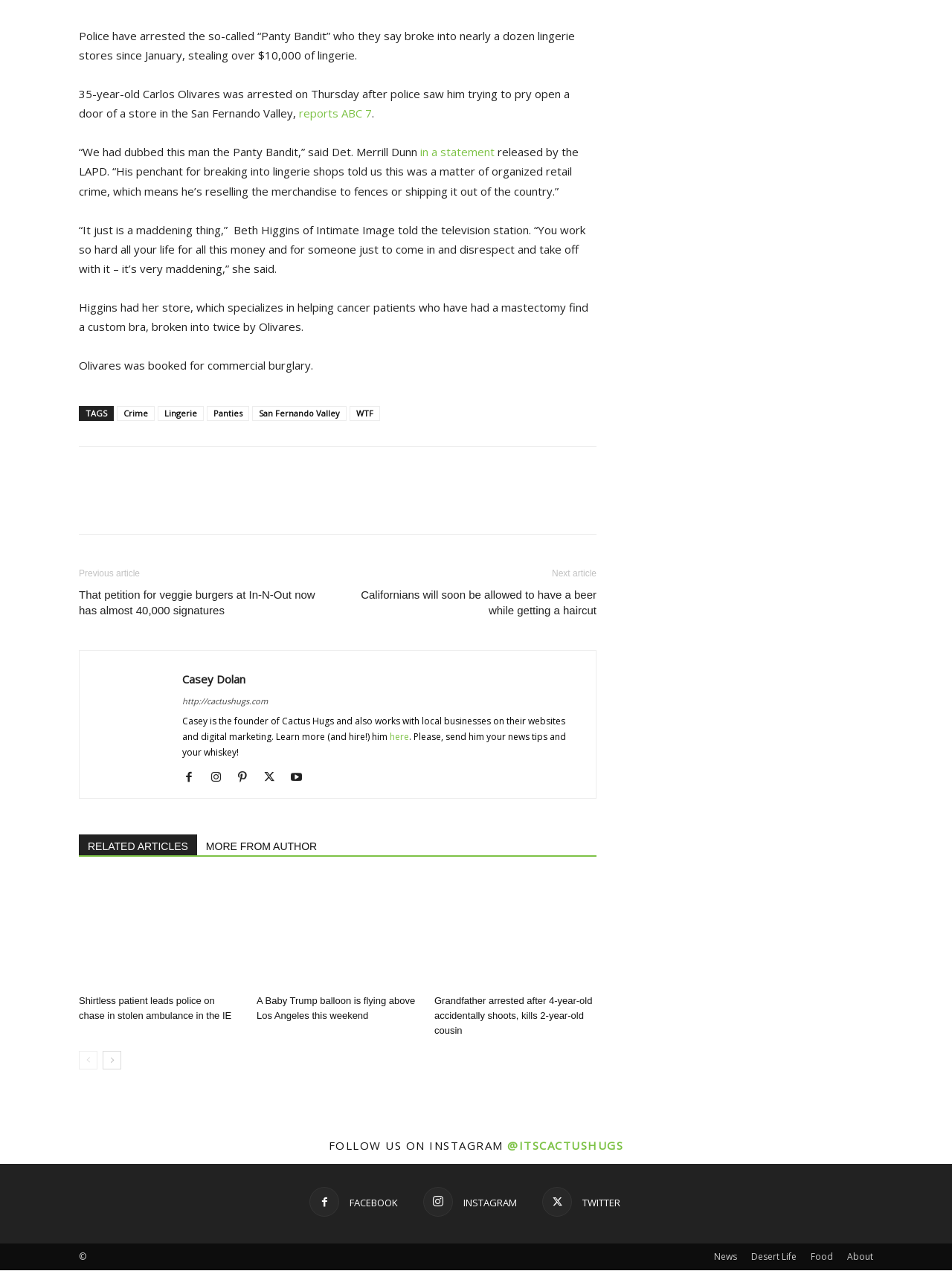How much money did the Panty Bandit steal?
From the details in the image, provide a complete and detailed answer to the question.

The article states that 'police have arrested the so-called “Panty Bandit” who they say broke into nearly a dozen lingerie stores since January, stealing over $10,000 of lingerie.' This implies that the Panty Bandit stole more than $10,000 worth of lingerie.